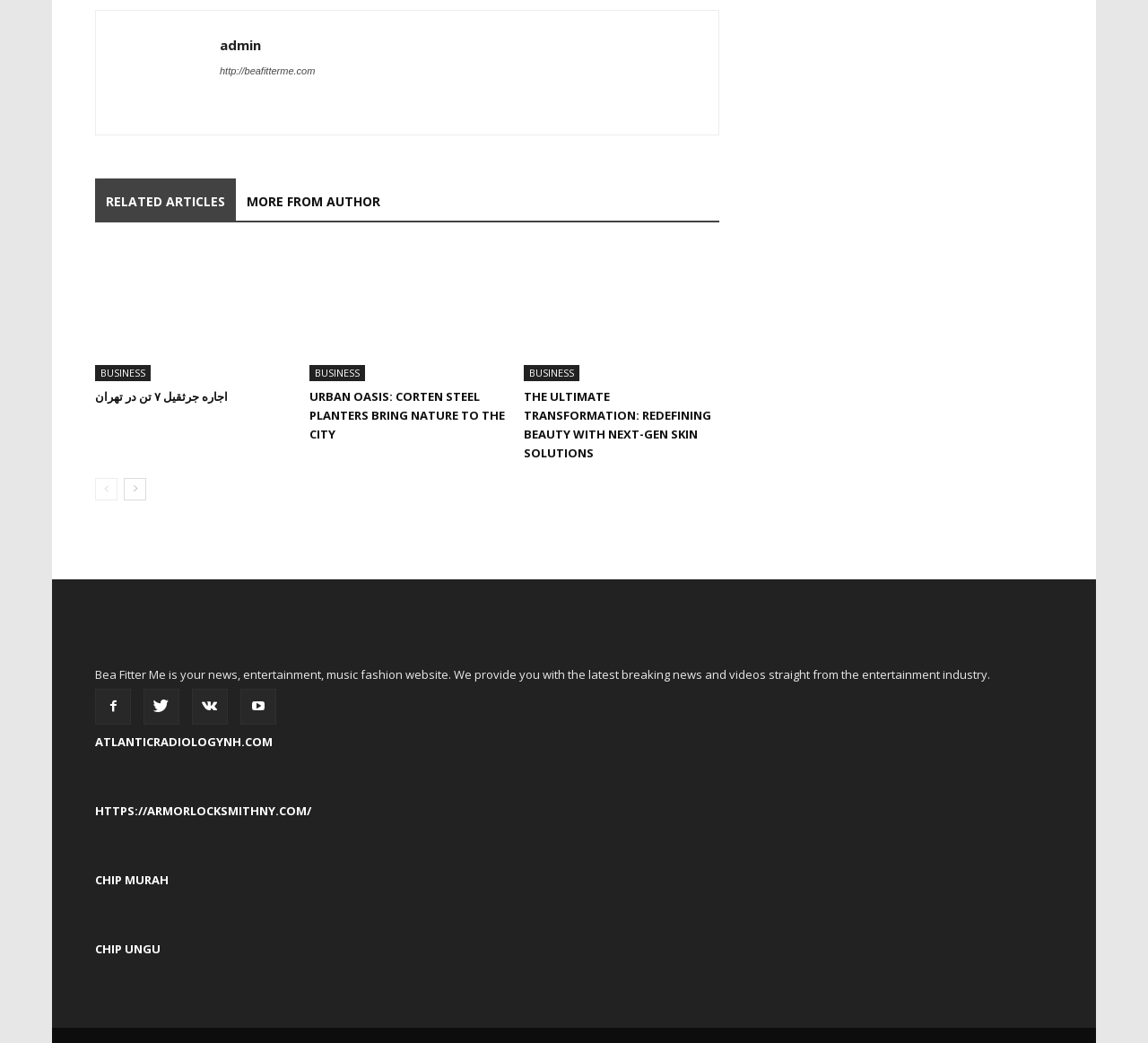Identify the bounding box for the described UI element. Provide the coordinates in (top-left x, top-left y, bottom-right x, bottom-right y) format with values ranging from 0 to 1: Business

[0.083, 0.35, 0.131, 0.365]